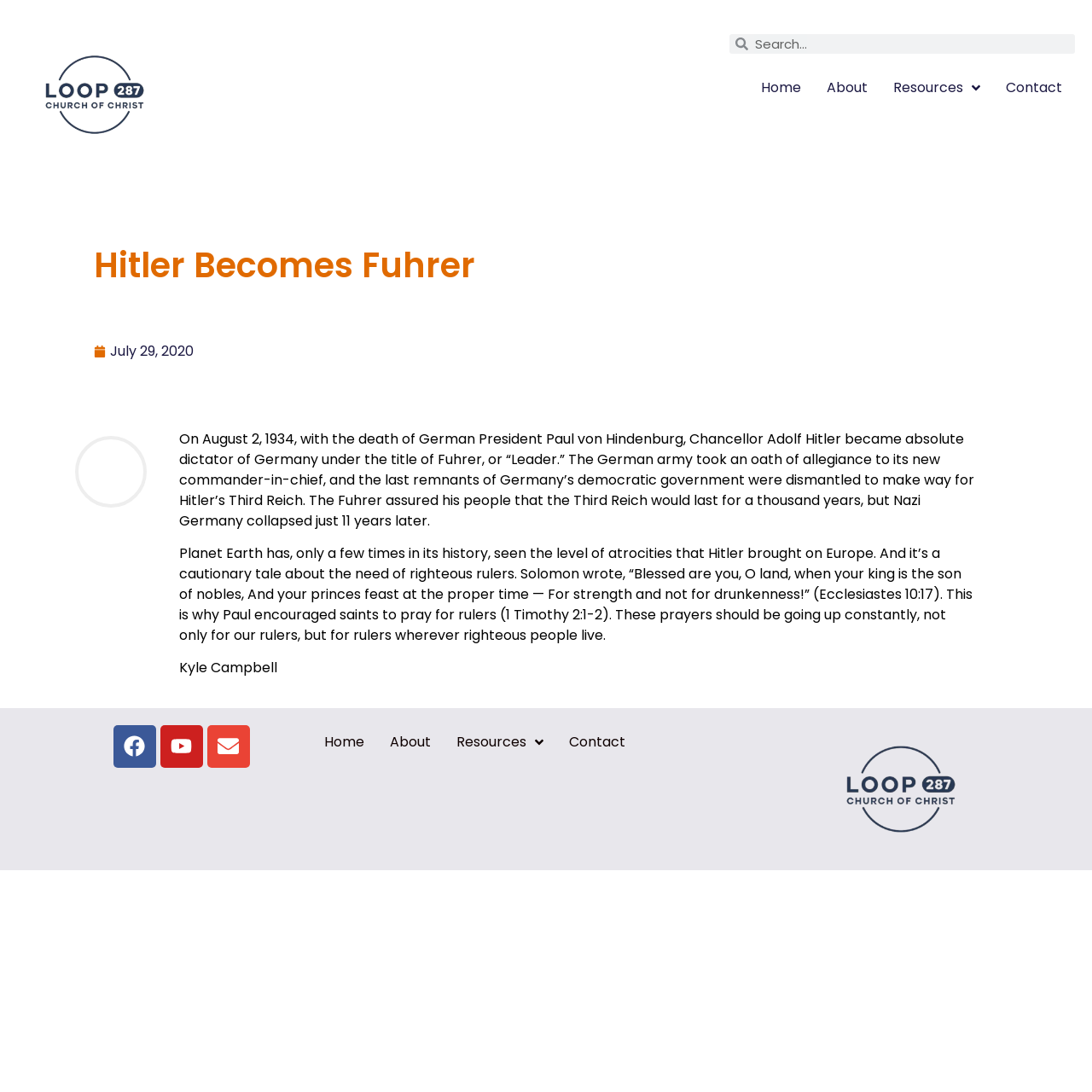Determine the bounding box coordinates of the section I need to click to execute the following instruction: "Visit Facebook page". Provide the coordinates as four float numbers between 0 and 1, i.e., [left, top, right, bottom].

[0.104, 0.664, 0.143, 0.703]